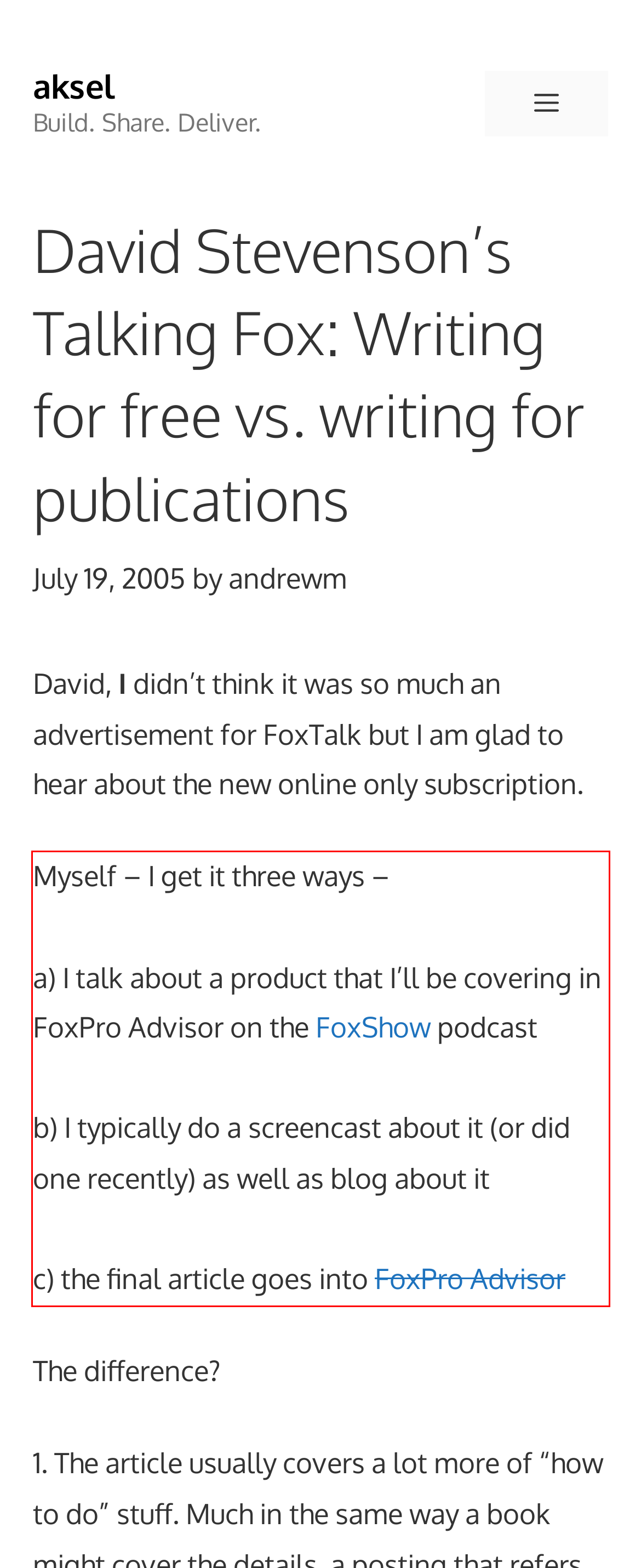The screenshot you have been given contains a UI element surrounded by a red rectangle. Use OCR to read and extract the text inside this red rectangle.

Myself – I get it three ways – a) I talk about a product that I’ll be covering in FoxPro Advisor on the FoxShow podcast b) I typically do a screencast about it (or did one recently) as well as blog about it c) the final article goes into FoxPro Advisor